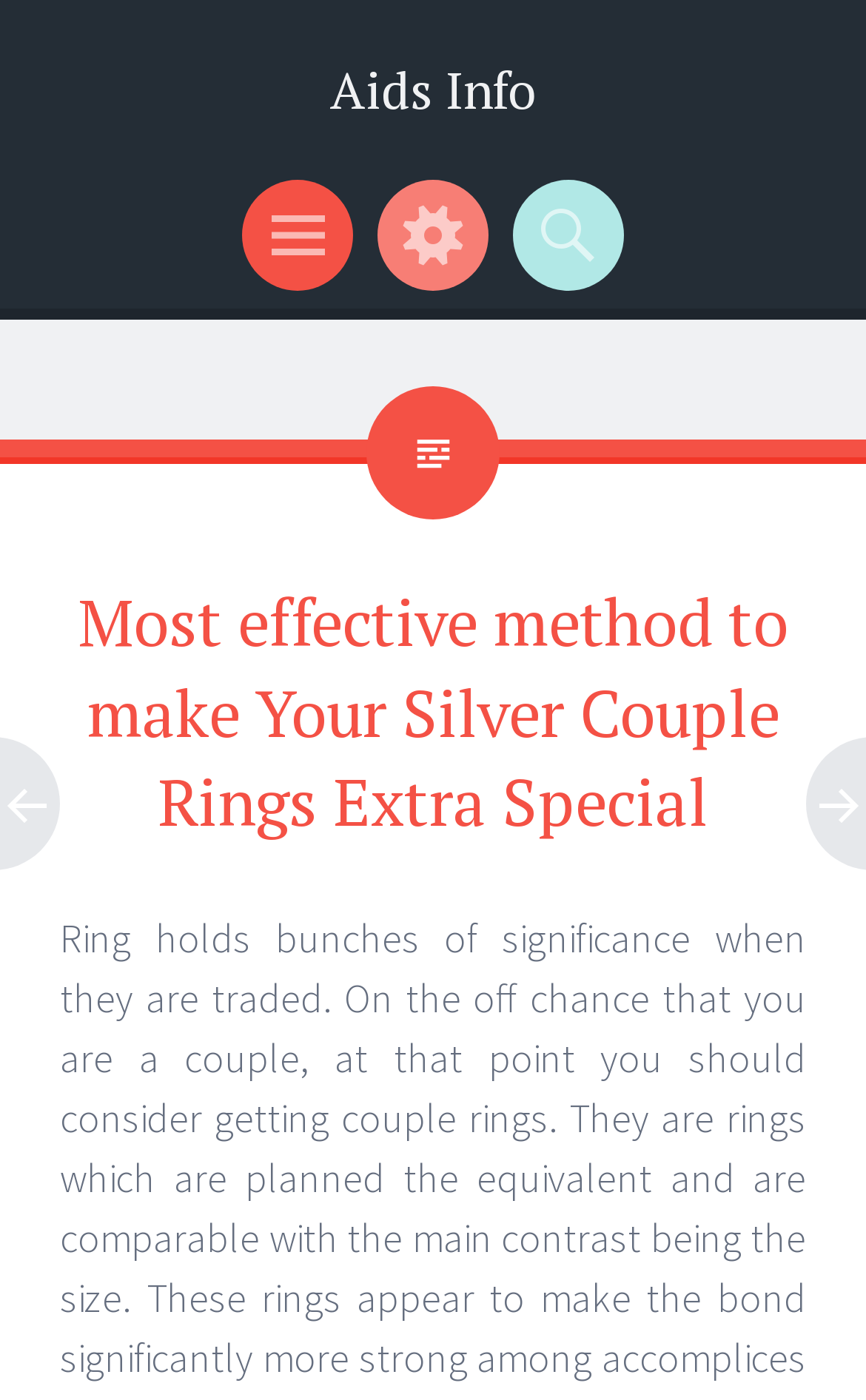By analyzing the image, answer the following question with a detailed response: What is the main topic of this webpage?

Based on the heading 'Most effective method to make Your Silver Couple Rings Extra Special' and the overall structure of the webpage, it appears that the main topic of this webpage is related to silver couple rings.